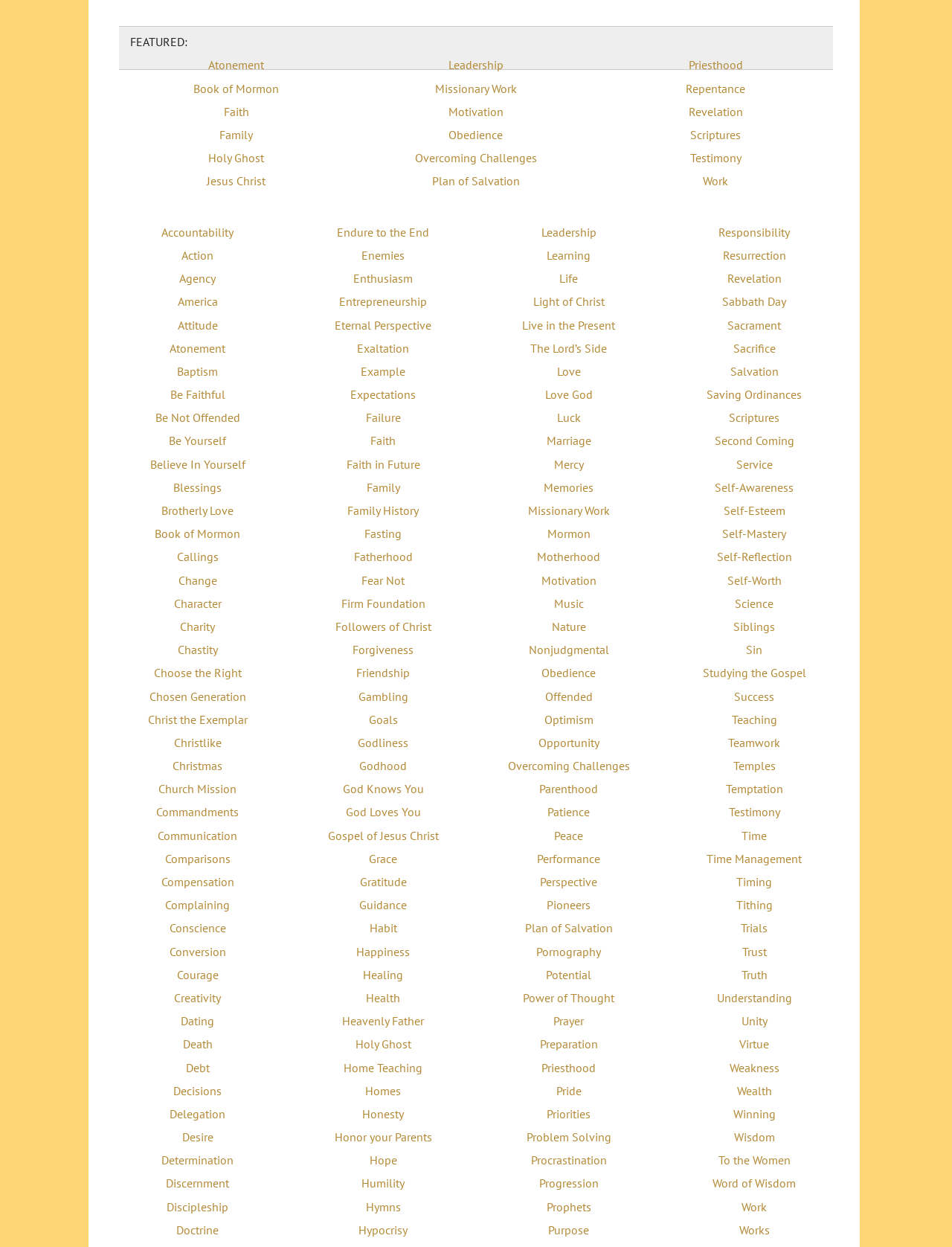Locate the bounding box of the UI element described by: "Live in the Present" in the given webpage screenshot.

[0.549, 0.254, 0.646, 0.266]